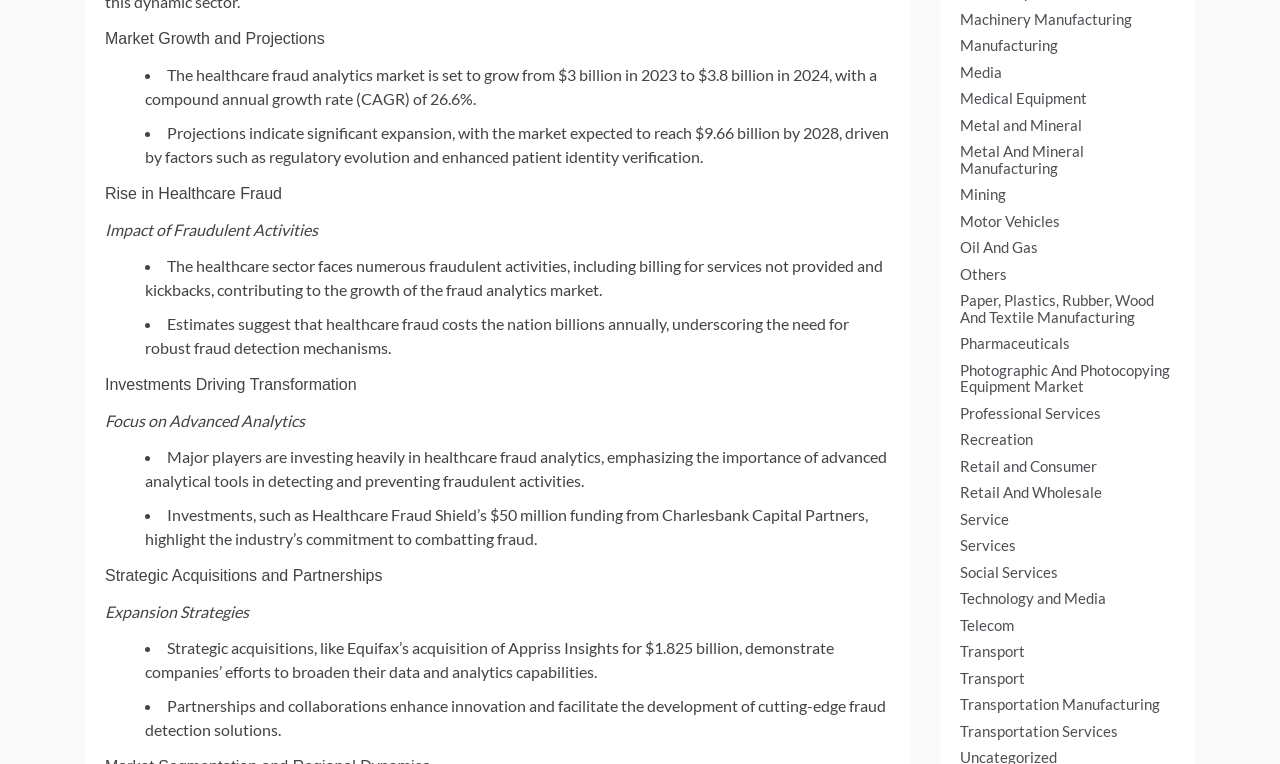Please locate the bounding box coordinates for the element that should be clicked to achieve the following instruction: "Click on Machinery Manufacturing". Ensure the coordinates are given as four float numbers between 0 and 1, i.e., [left, top, right, bottom].

[0.75, 0.014, 0.884, 0.036]